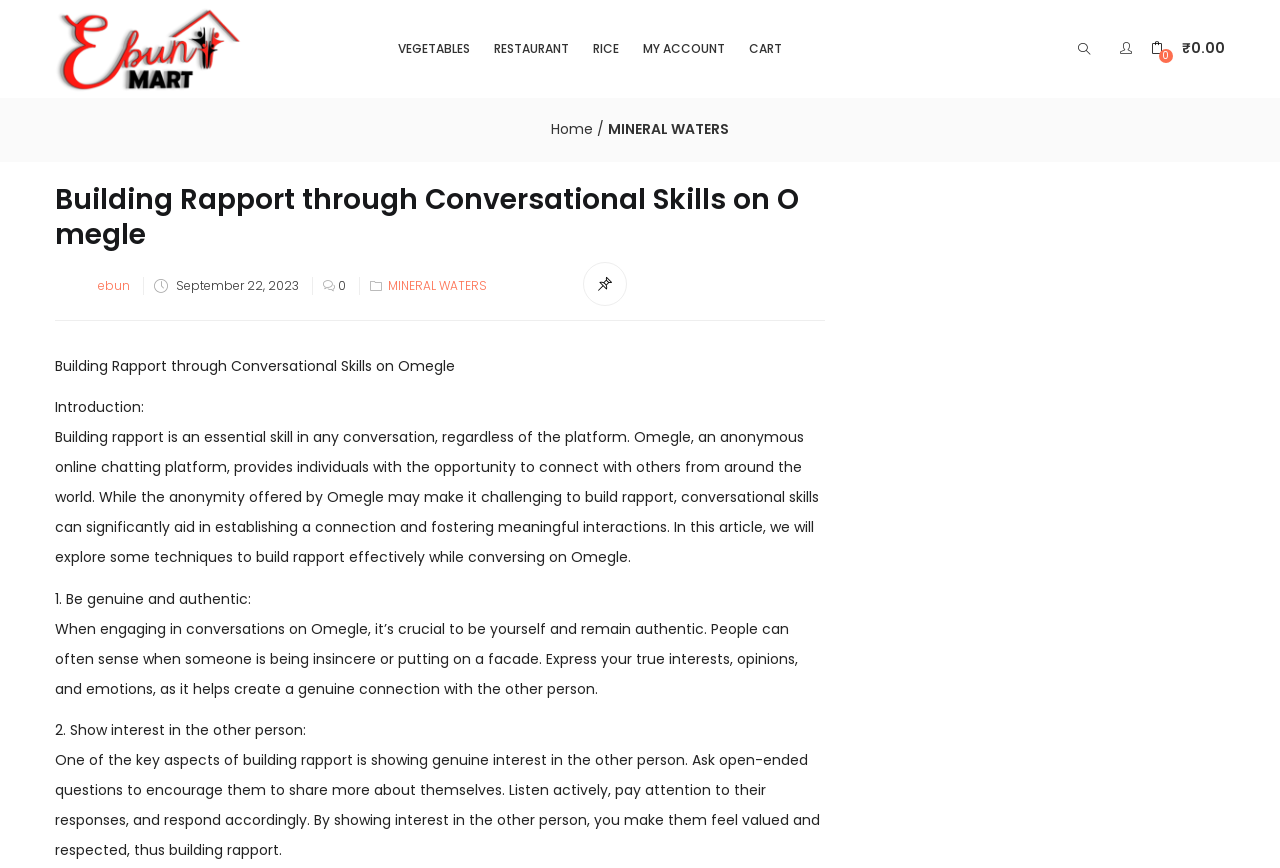Indicate the bounding box coordinates of the element that must be clicked to execute the instruction: "Click on the 'VEGETABLES' link". The coordinates should be given as four float numbers between 0 and 1, i.e., [left, top, right, bottom].

[0.303, 0.0, 0.375, 0.113]